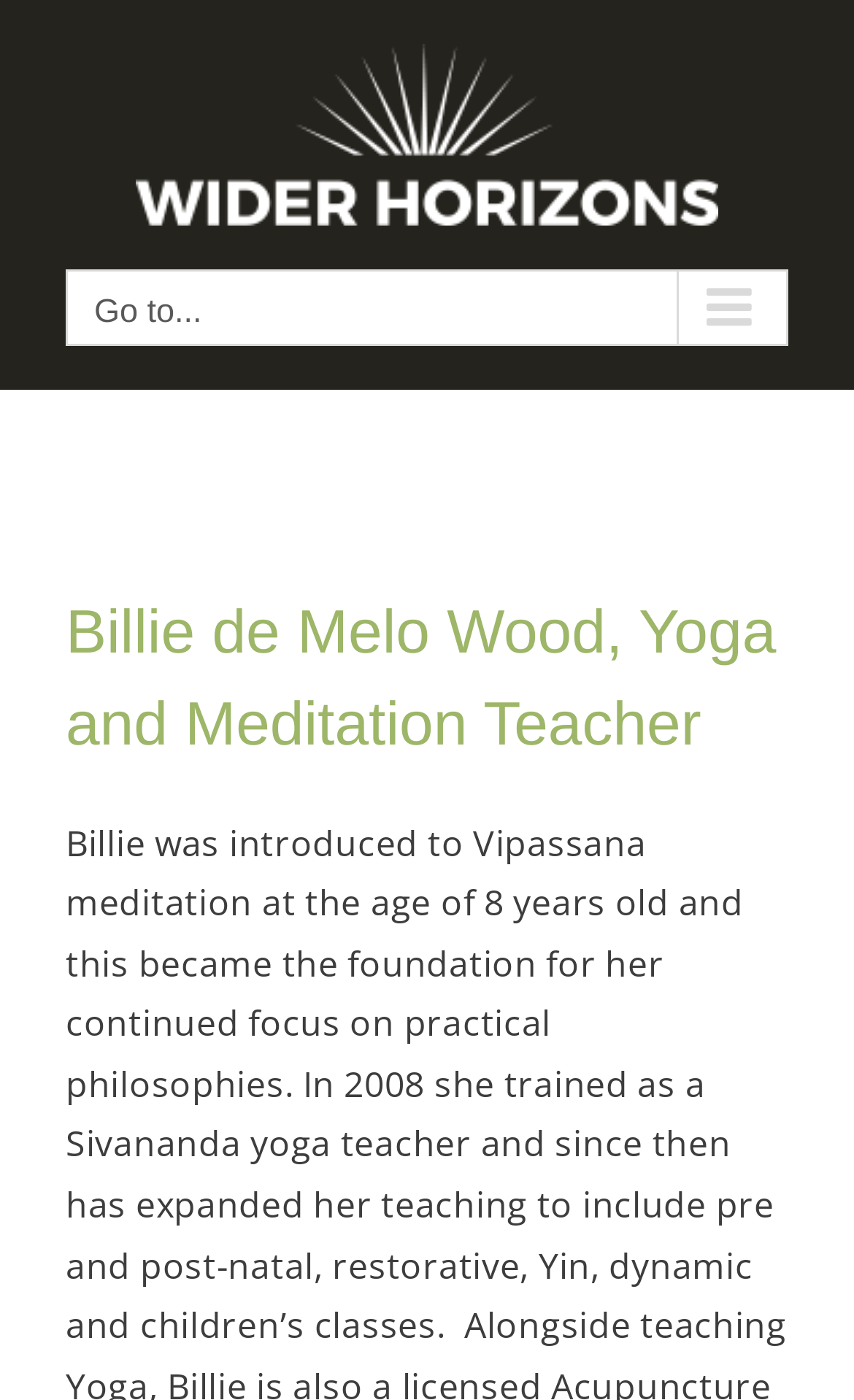Identify and provide the text of the main header on the webpage.

Billie de Melo Wood, Yoga and Meditation Teacher